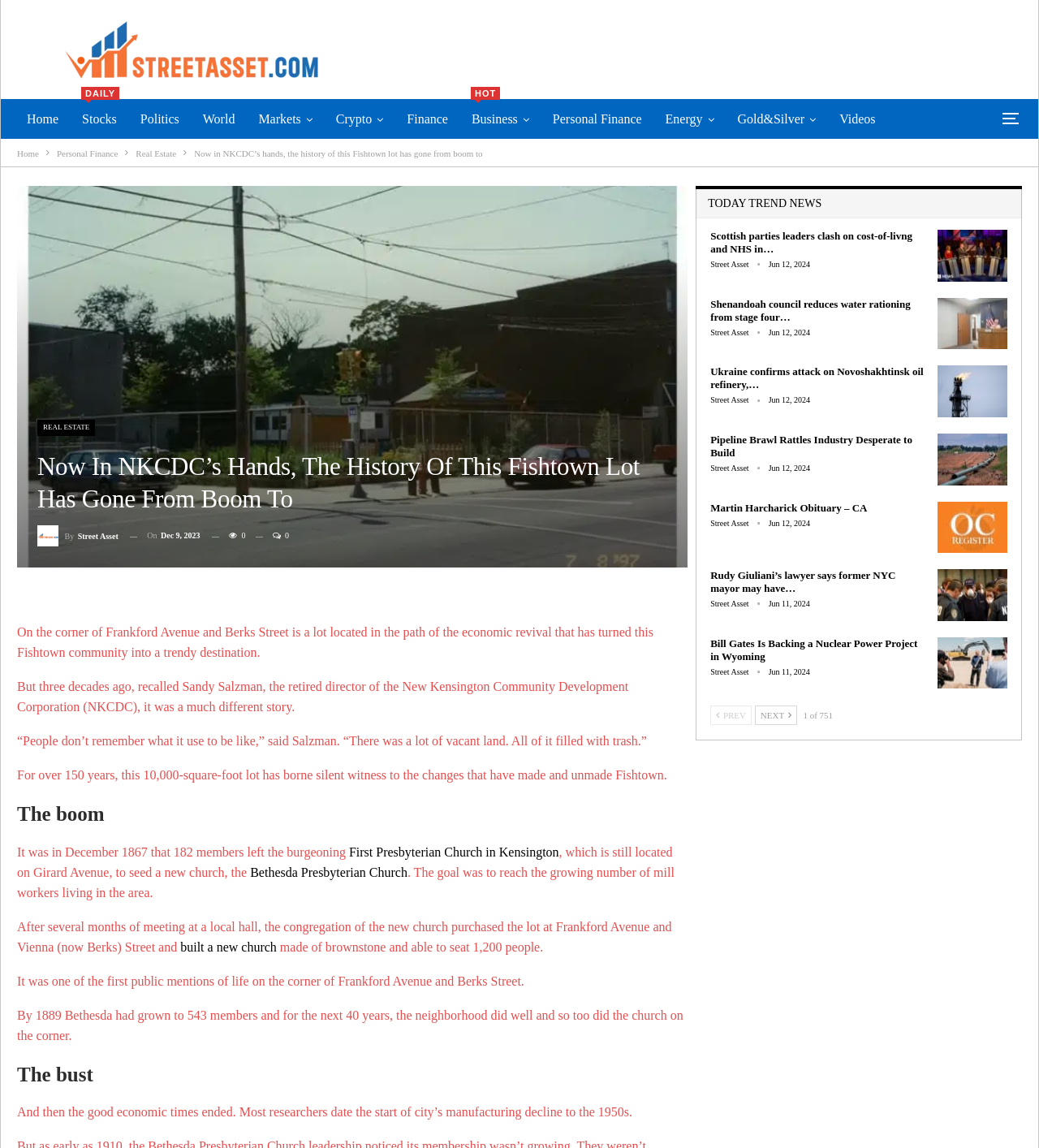Bounding box coordinates are specified in the format (top-left x, top-left y, bottom-right x, bottom-right y). All values are floating point numbers bounded between 0 and 1. Please provide the bounding box coordinate of the region this sentence describes: built a new church

[0.174, 0.813, 0.266, 0.825]